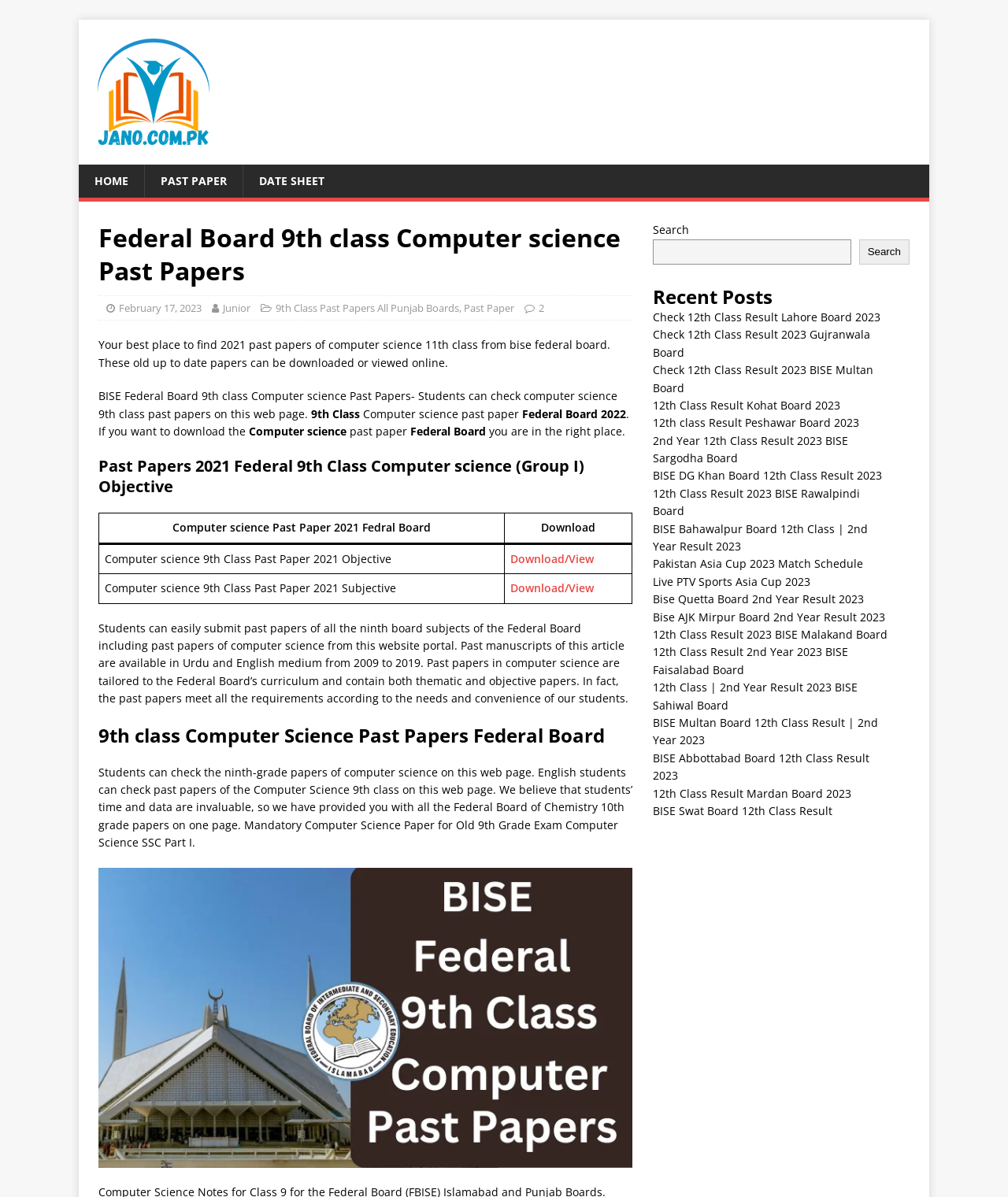Give a one-word or short phrase answer to this question: 
What is the class for which the past papers are available?

9th class